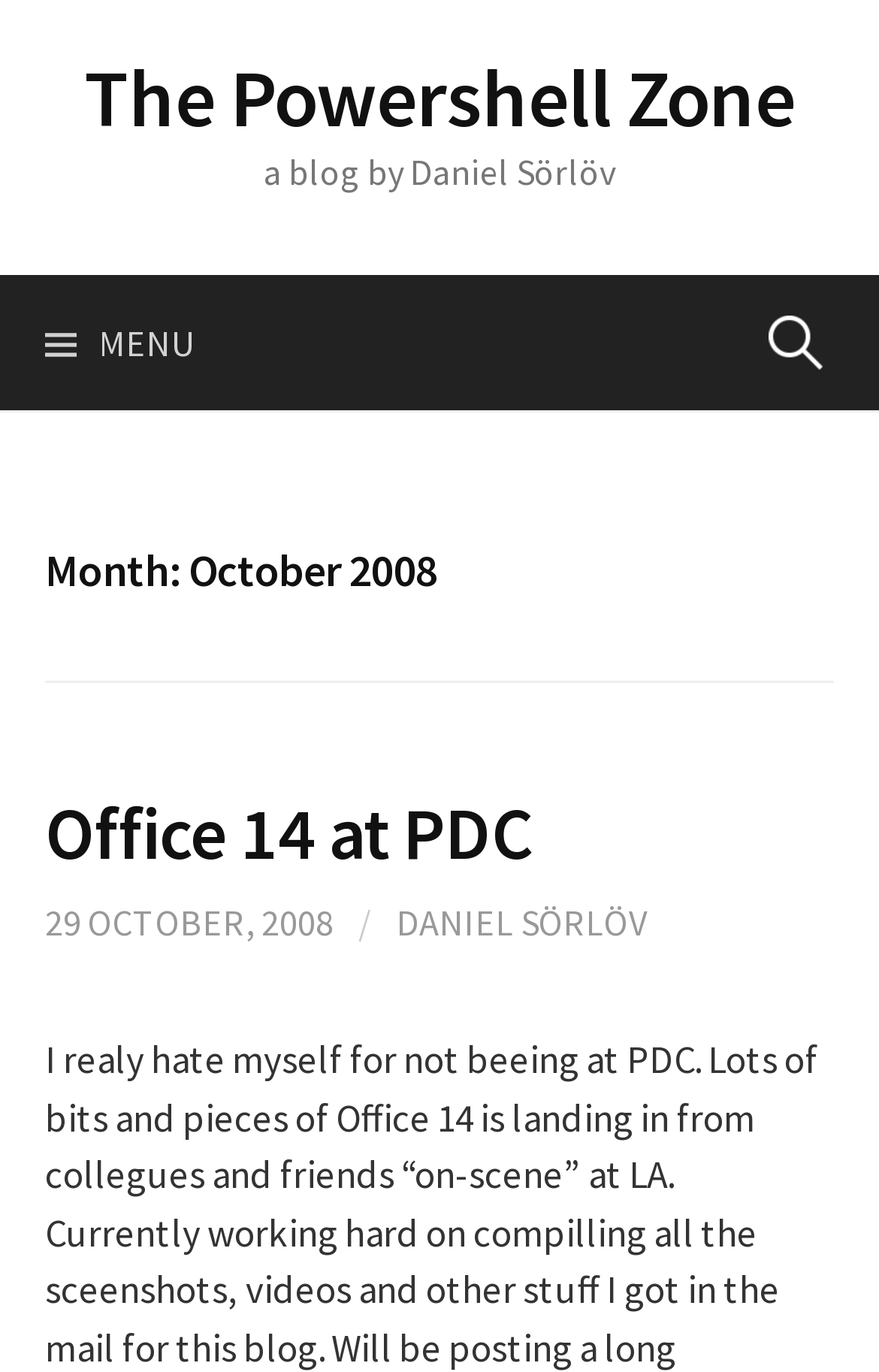Can you find and provide the title of the webpage?

The Powershell Zone